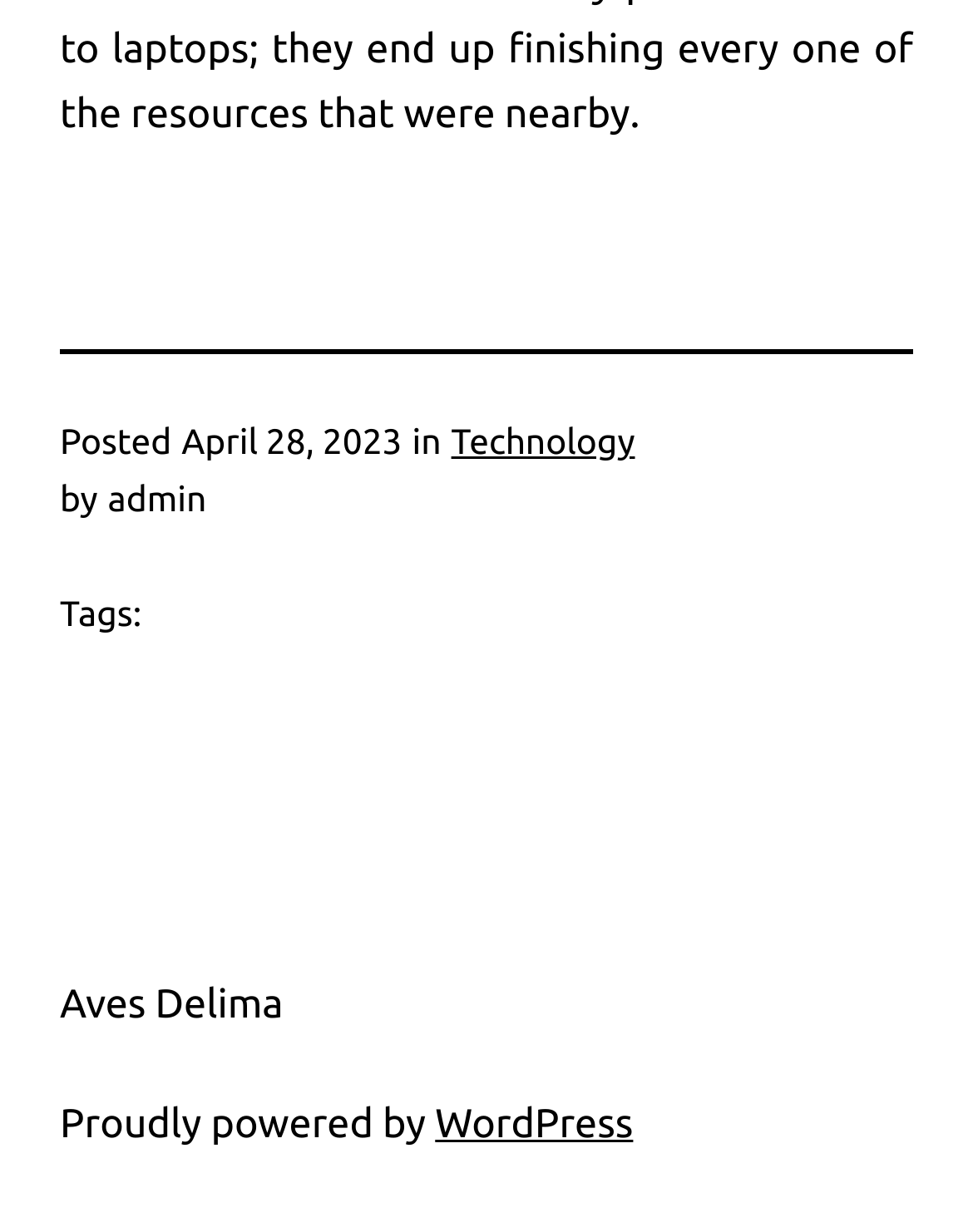Given the element description: "Technology", predict the bounding box coordinates of the UI element it refers to, using four float numbers between 0 and 1, i.e., [left, top, right, bottom].

[0.464, 0.342, 0.653, 0.374]